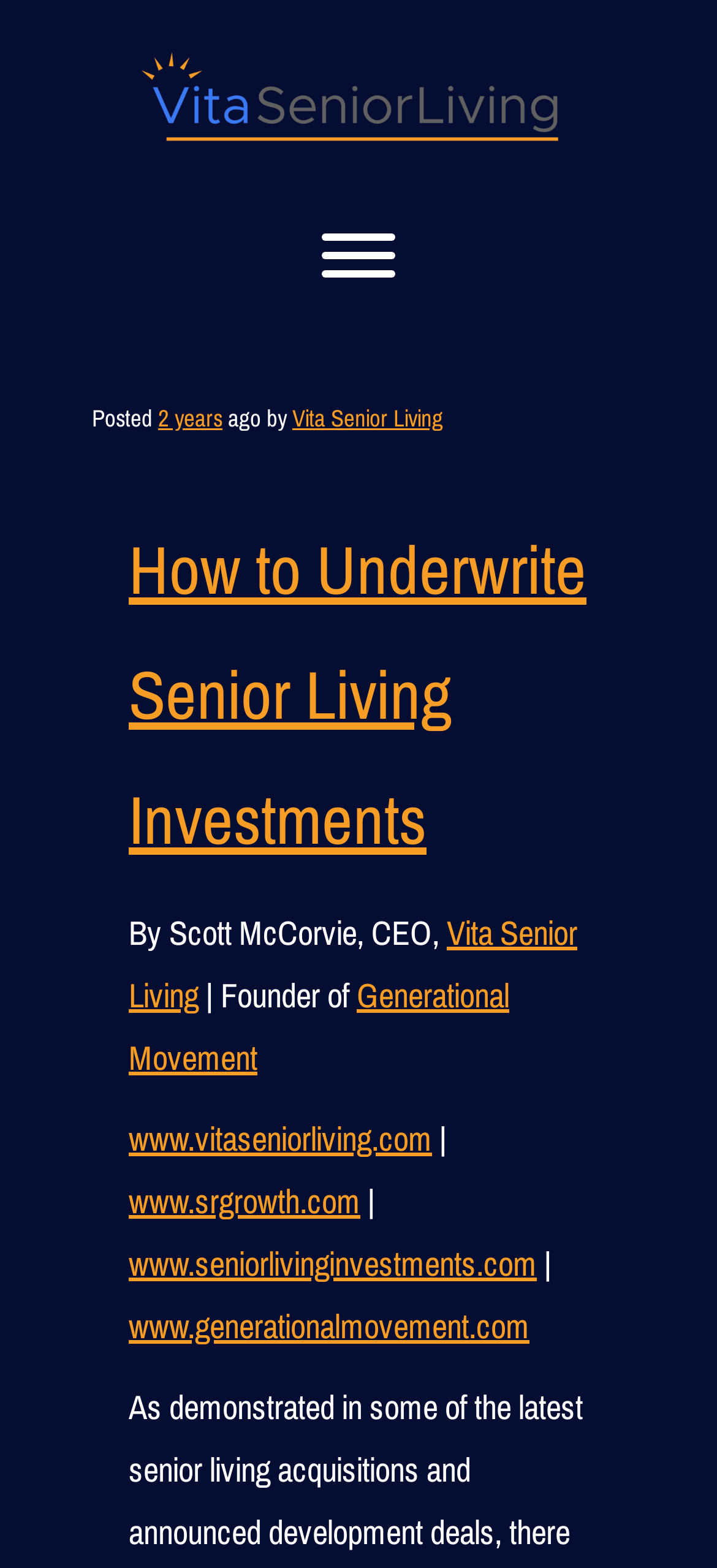Answer the question briefly using a single word or phrase: 
Is the menu currently visible?

No